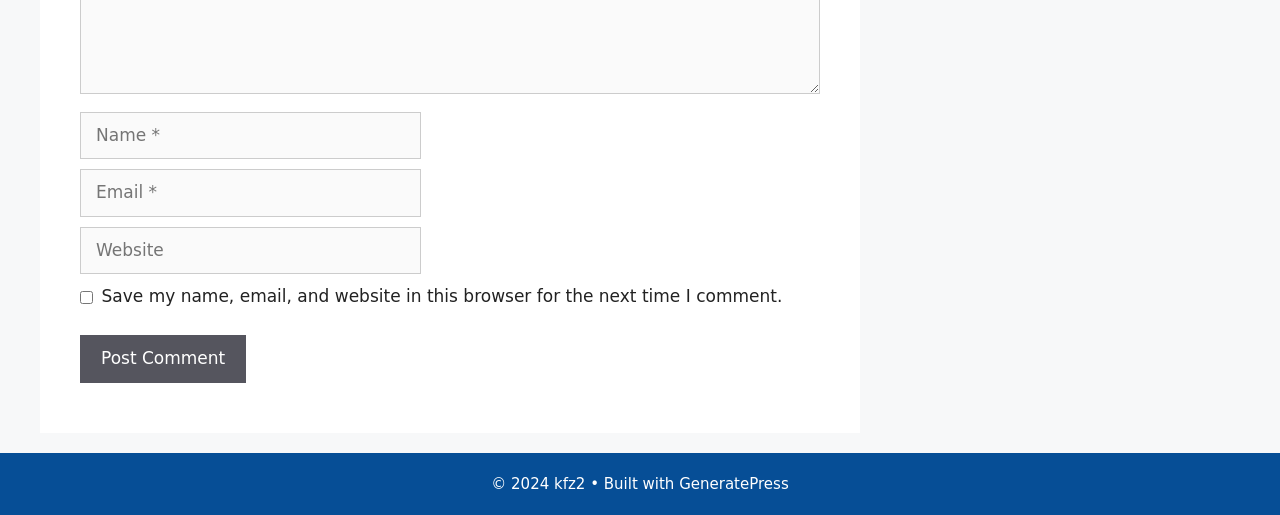How many text boxes are there on the webpage?
Could you answer the question with a detailed and thorough explanation?

There are three text boxes on the webpage, each labeled as 'Name', 'Email', and 'Website' respectively, which are indicated by the StaticText elements and the corresponding textbox elements.